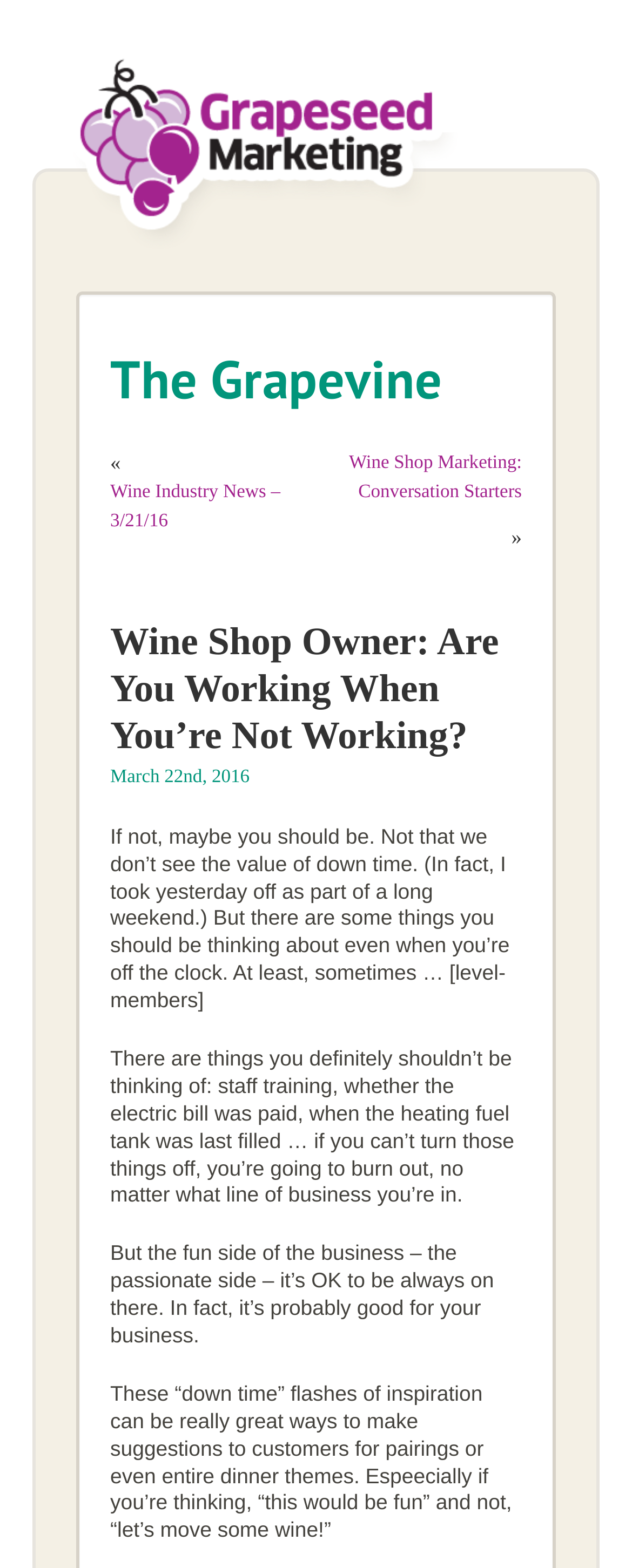What can inspire wine shop owners during downtime?
Based on the screenshot, answer the question with a single word or phrase.

Ideas for pairings or dinner themes